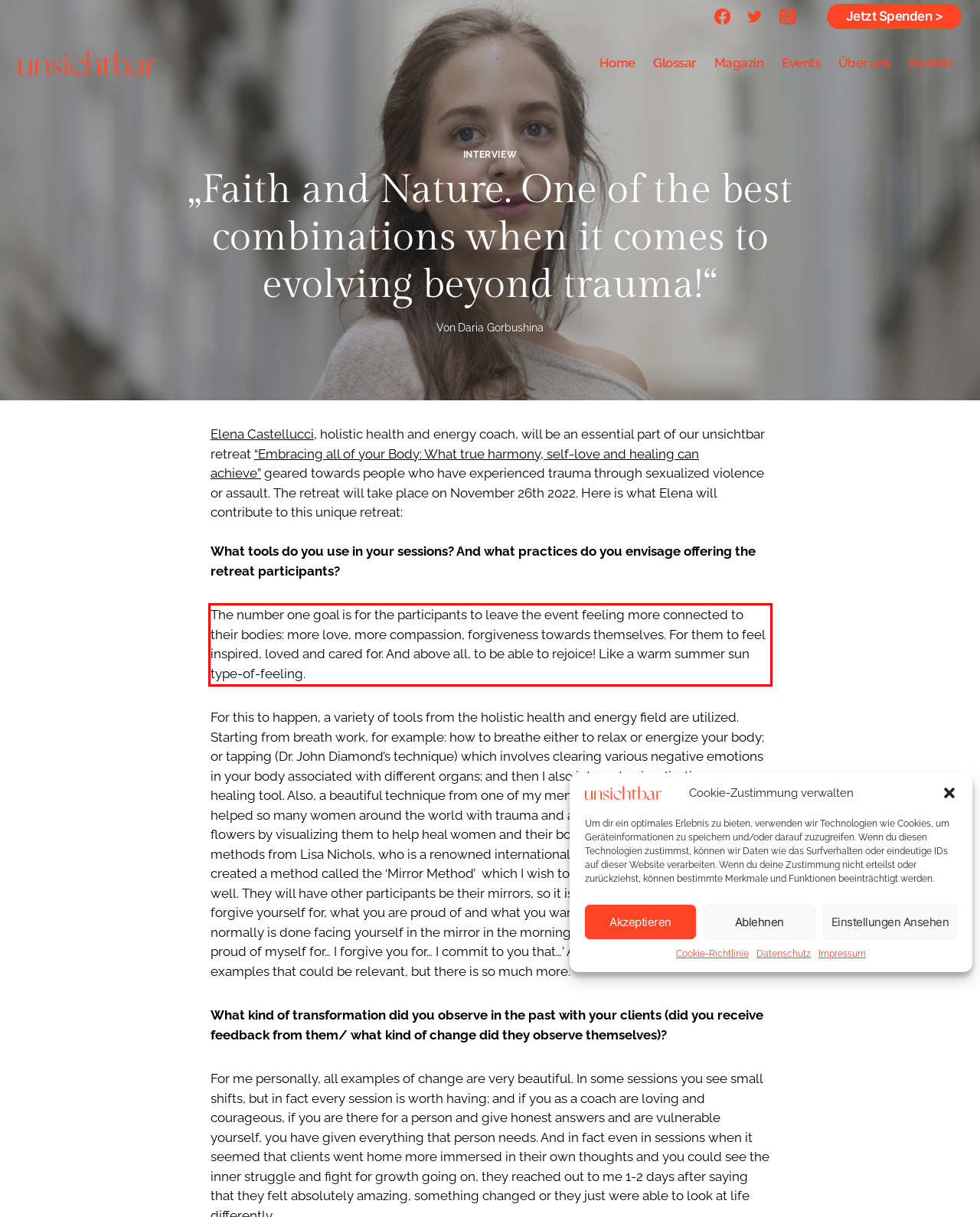You have a screenshot of a webpage with a UI element highlighted by a red bounding box. Use OCR to obtain the text within this highlighted area.

The number one goal is for the participants to leave the event feeling more connected to their bodies: more love, more compassion, forgiveness towards themselves. For them to feel inspired, loved and cared for. And above all, to be able to rejoice! Like a warm summer sun type-of-feeling.